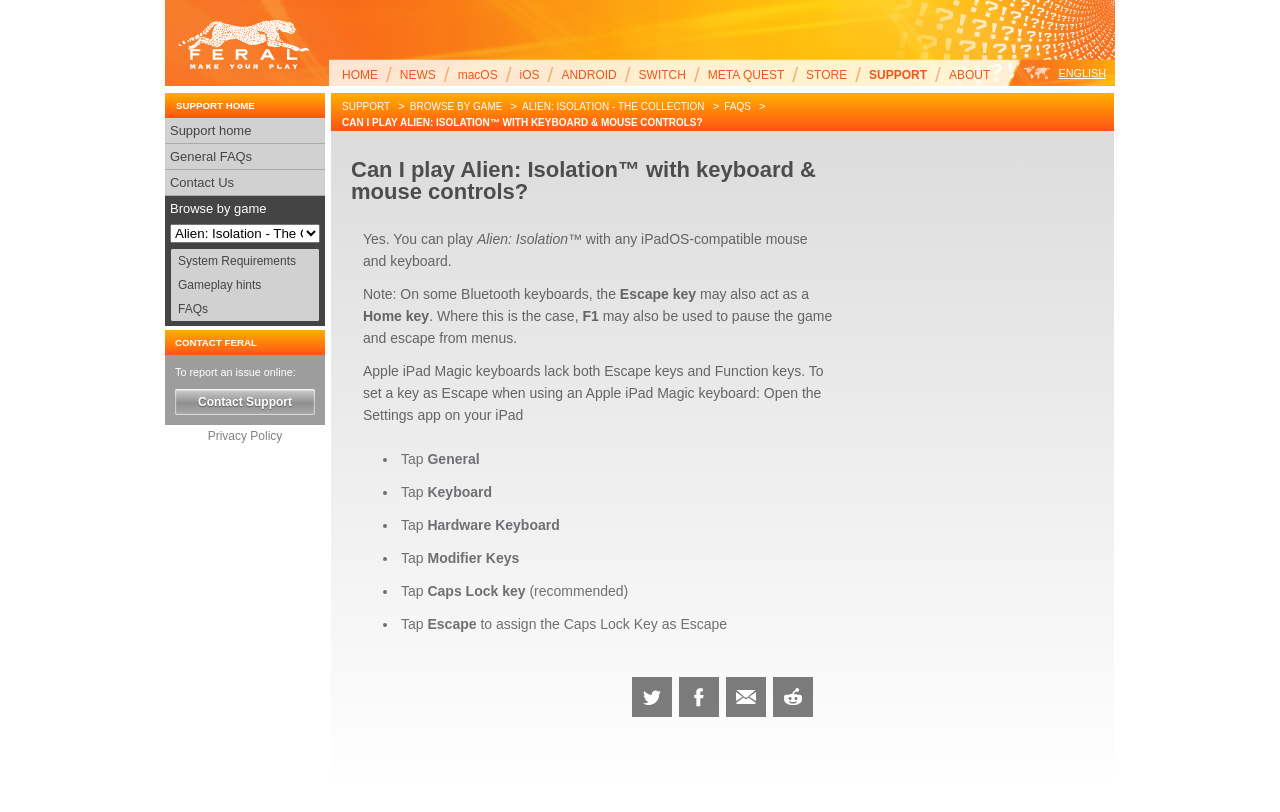Can you find the bounding box coordinates for the element that needs to be clicked to execute this instruction: "Click HOME"? The coordinates should be given as four float numbers between 0 and 1, i.e., [left, top, right, bottom].

[0.267, 0.084, 0.295, 0.101]